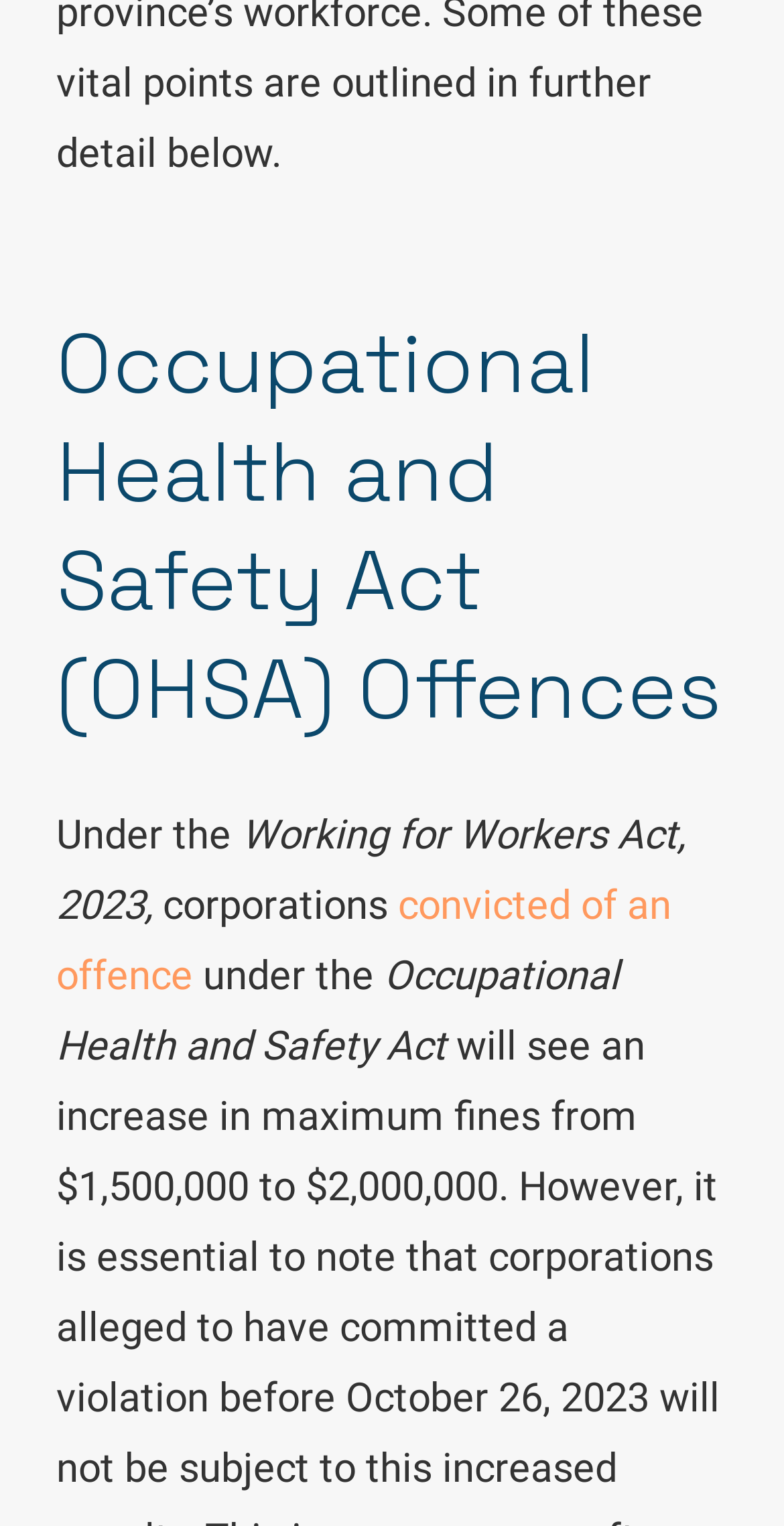Bounding box coordinates are to be given in the format (top-left x, top-left y, bottom-right x, bottom-right y). All values must be floating point numbers between 0 and 1. Provide the bounding box coordinate for the UI element described as: name="image51"

None